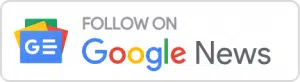What is the recognizable logo incorporated in the design?
Please answer the question with a single word or phrase, referencing the image.

Google News logo